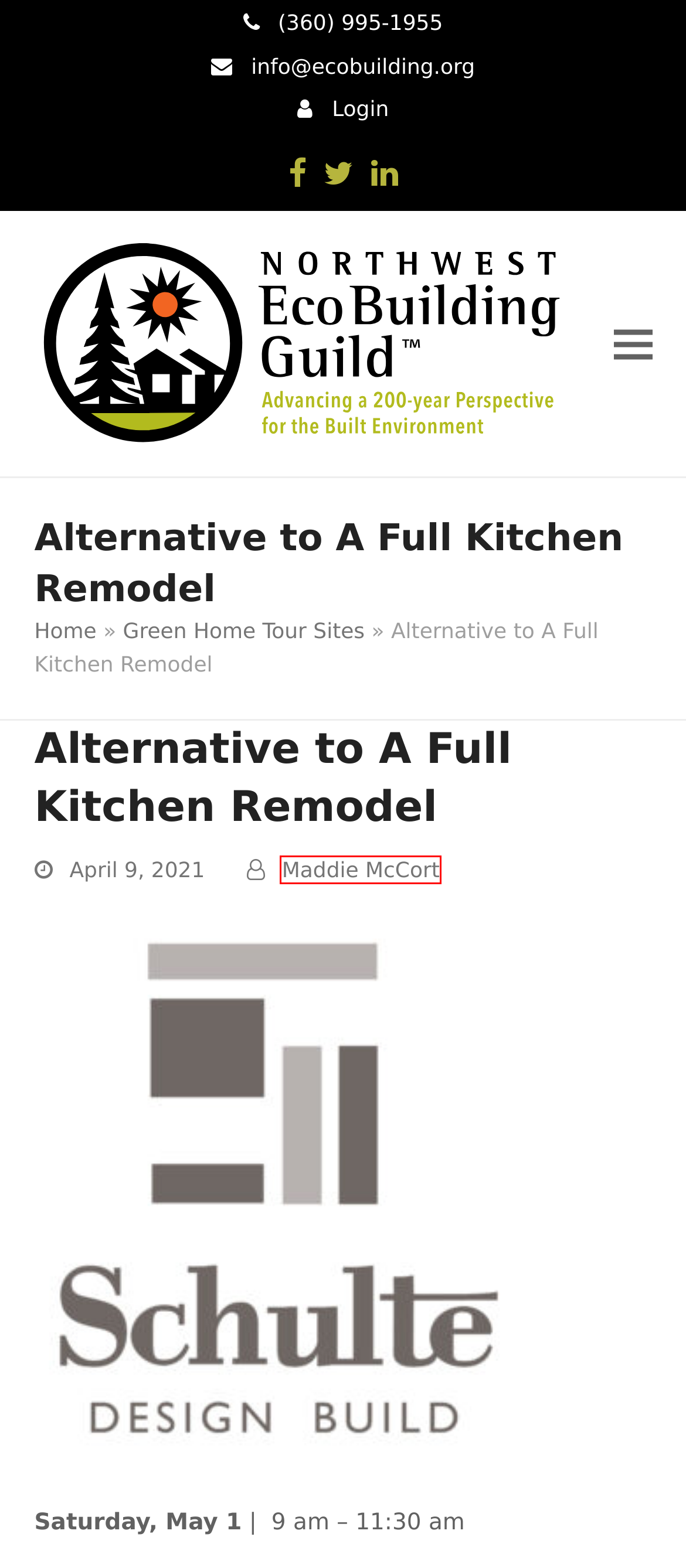Examine the screenshot of a webpage with a red rectangle bounding box. Select the most accurate webpage description that matches the new webpage after clicking the element within the bounding box. Here are the candidates:
A. Green Business Listings - Northwest Ecobuilding Guild
B. WELCOME TO THE NORTHWEST ECOBUILDING GUILD - Northwest Ecobuilding Guild
C. Green Home Tour Sites Archive - Northwest Ecobuilding Guild
D. Maddie McCort, Author at Northwest Ecobuilding Guild
E. Auto-Renewing Guild Membership Options - Northwest Ecobuilding Guild
F. About the Guild - Northwest Ecobuilding Guild
G. Log In ‹ Northwest Ecobuilding Guild — WordPress
H. Resources - Northwest Ecobuilding Guild

D